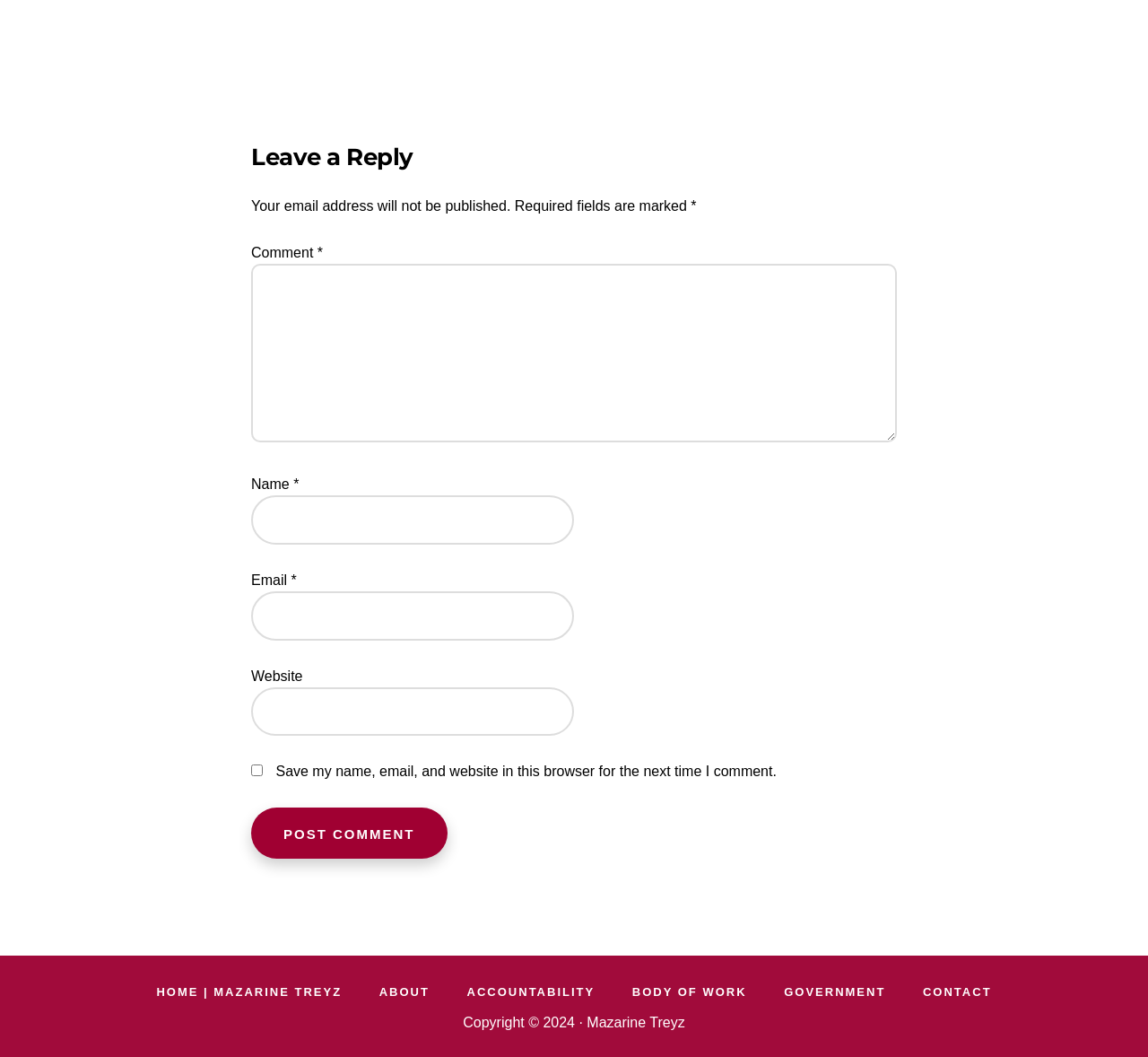Specify the bounding box coordinates of the region I need to click to perform the following instruction: "Post a comment". The coordinates must be four float numbers in the range of 0 to 1, i.e., [left, top, right, bottom].

[0.219, 0.764, 0.389, 0.813]